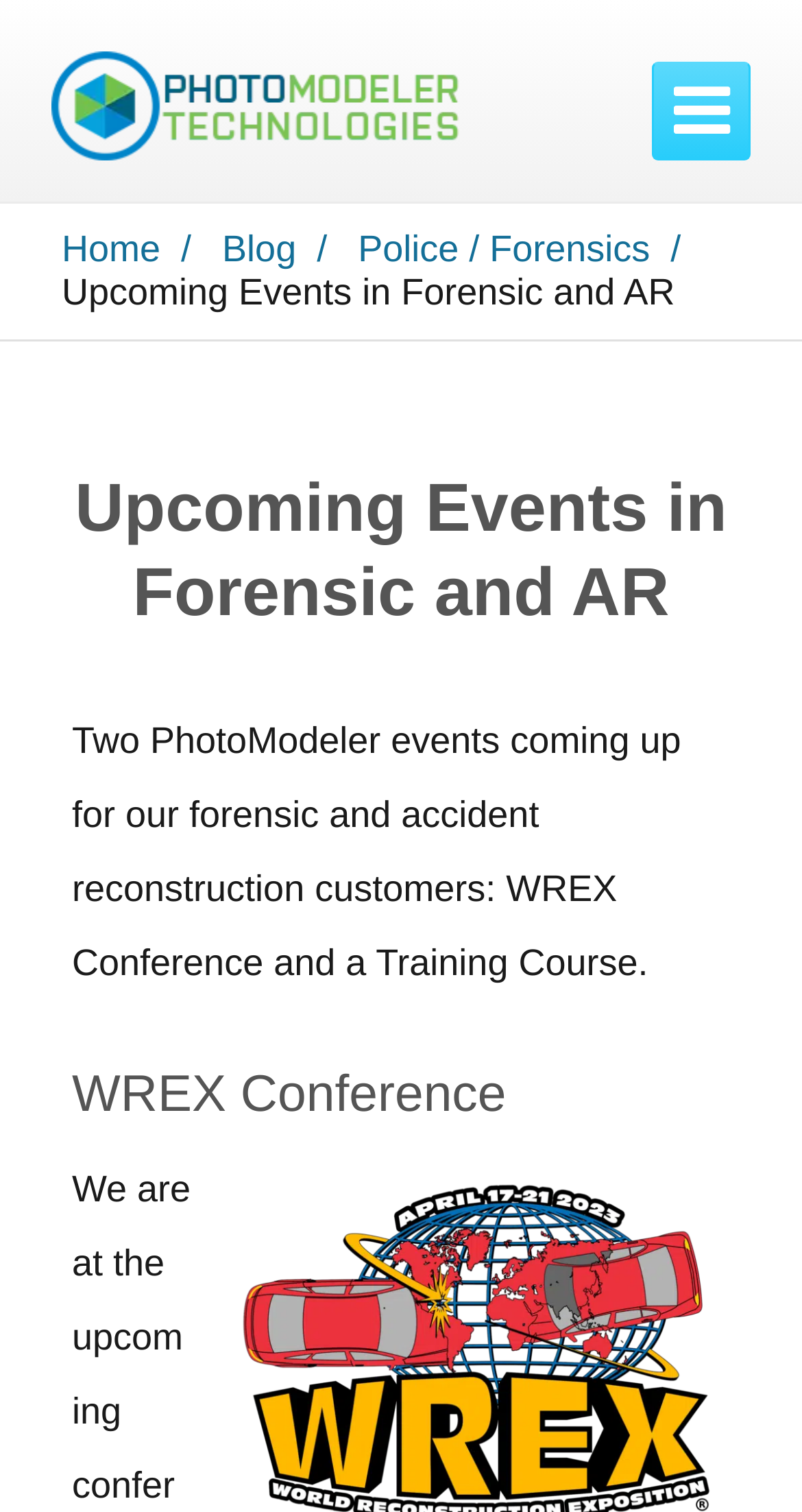Locate the heading on the webpage and return its text.

Upcoming Events in Forensic and AR